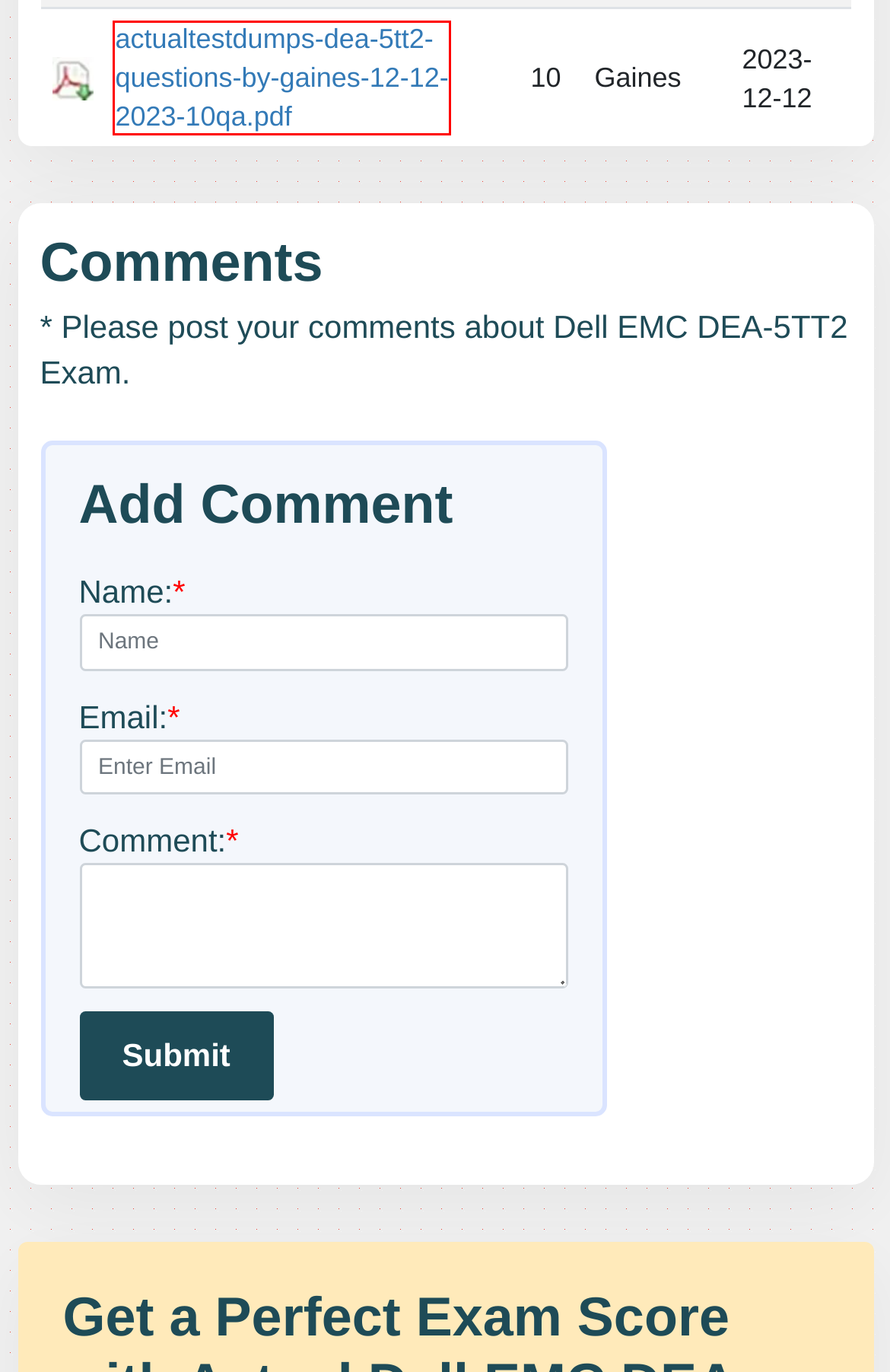Take a look at the provided webpage screenshot featuring a red bounding box around an element. Select the most appropriate webpage description for the page that loads after clicking on the element inside the red bounding box. Here are the candidates:
A. Dell EMC DEA-5TT2 DUMPS BY Wilkinson 06-03-2023 12QA
B. Dell EMC DEA-5TT2  ACTUAL QUESTIONS BY Keith 15-04-2024 12QA
C. Teach With Us | P2PExams
D. Free Dell EMC Certification Exam Questions By P2PExams
E. Privacy Policy | P2PExams
F. DEA-5TT2 Associate - Networking Exam VERIFIED QUESTIONS ANSWERS BY Merritt 24-05-2024 8QA
G. P2PExams - Free Exam Questions PDF Files
H. DEA-5TT2 QUESTIONS BY Gaines 12-12-2023 10QA

H